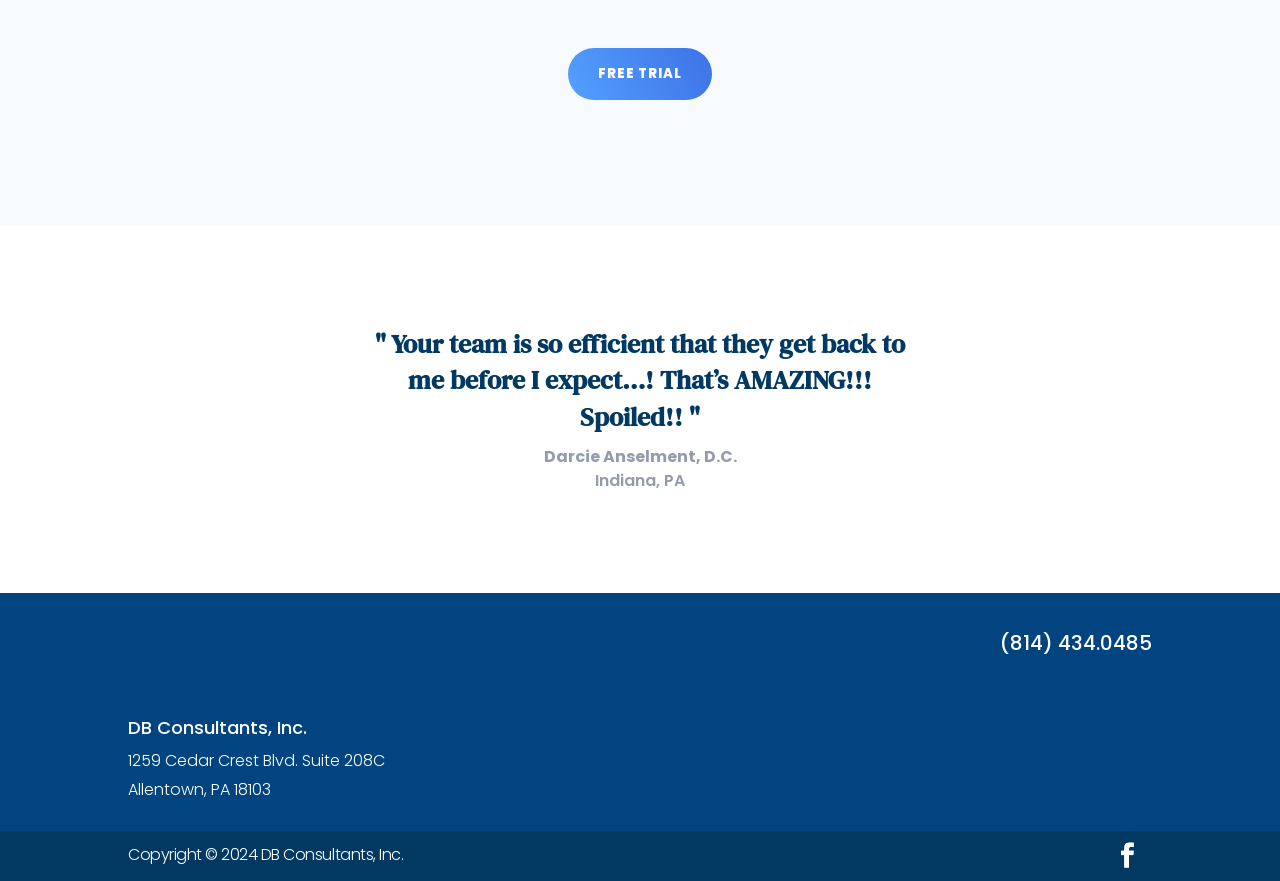Determine the bounding box coordinates for the UI element with the following description: "". The coordinates should be four float numbers between 0 and 1, represented as [left, top, right, bottom].

[0.756, 0.712, 0.781, 0.748]